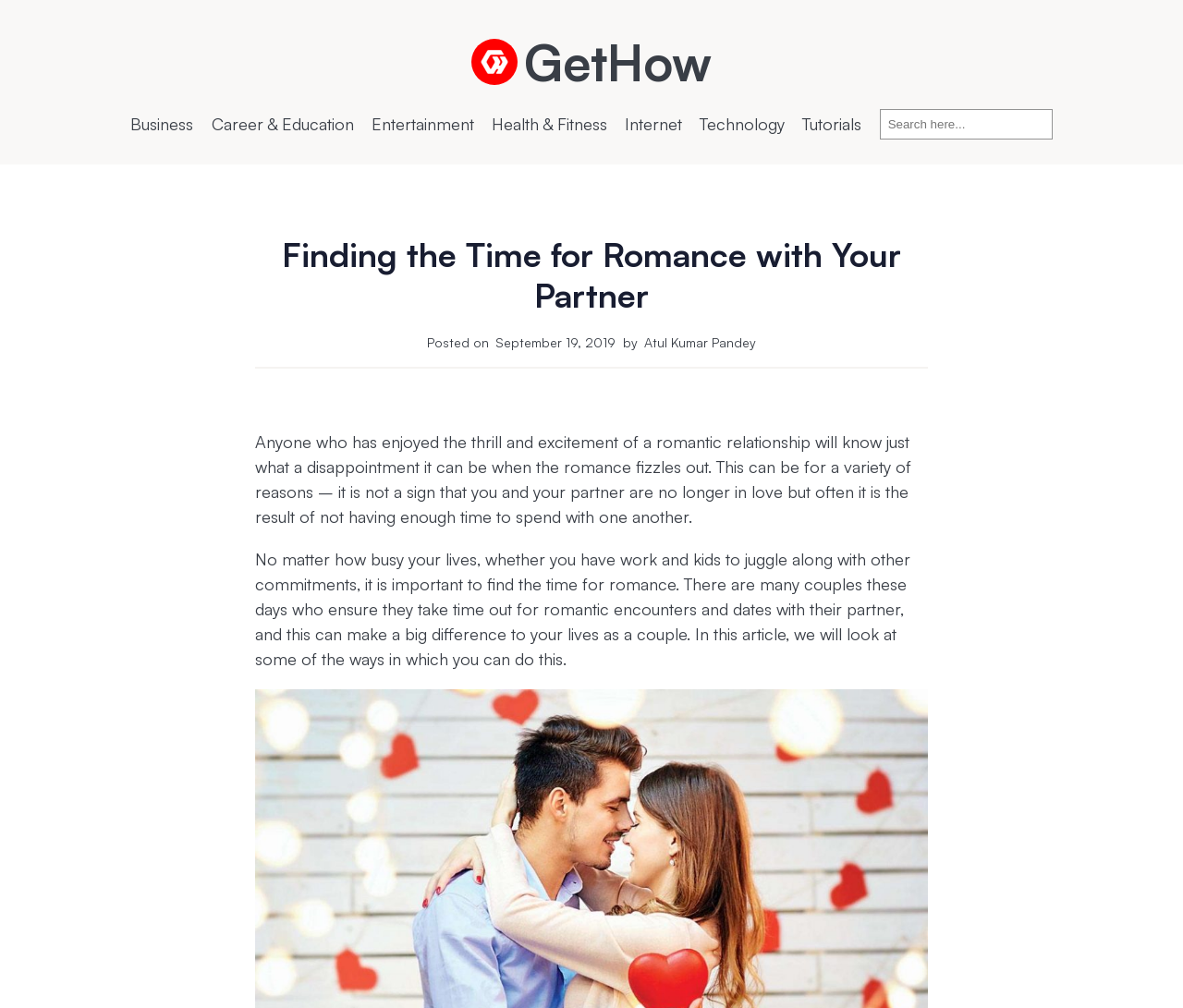What is the publication date of the article?
Please use the image to provide a one-word or short phrase answer.

September 19, 2019